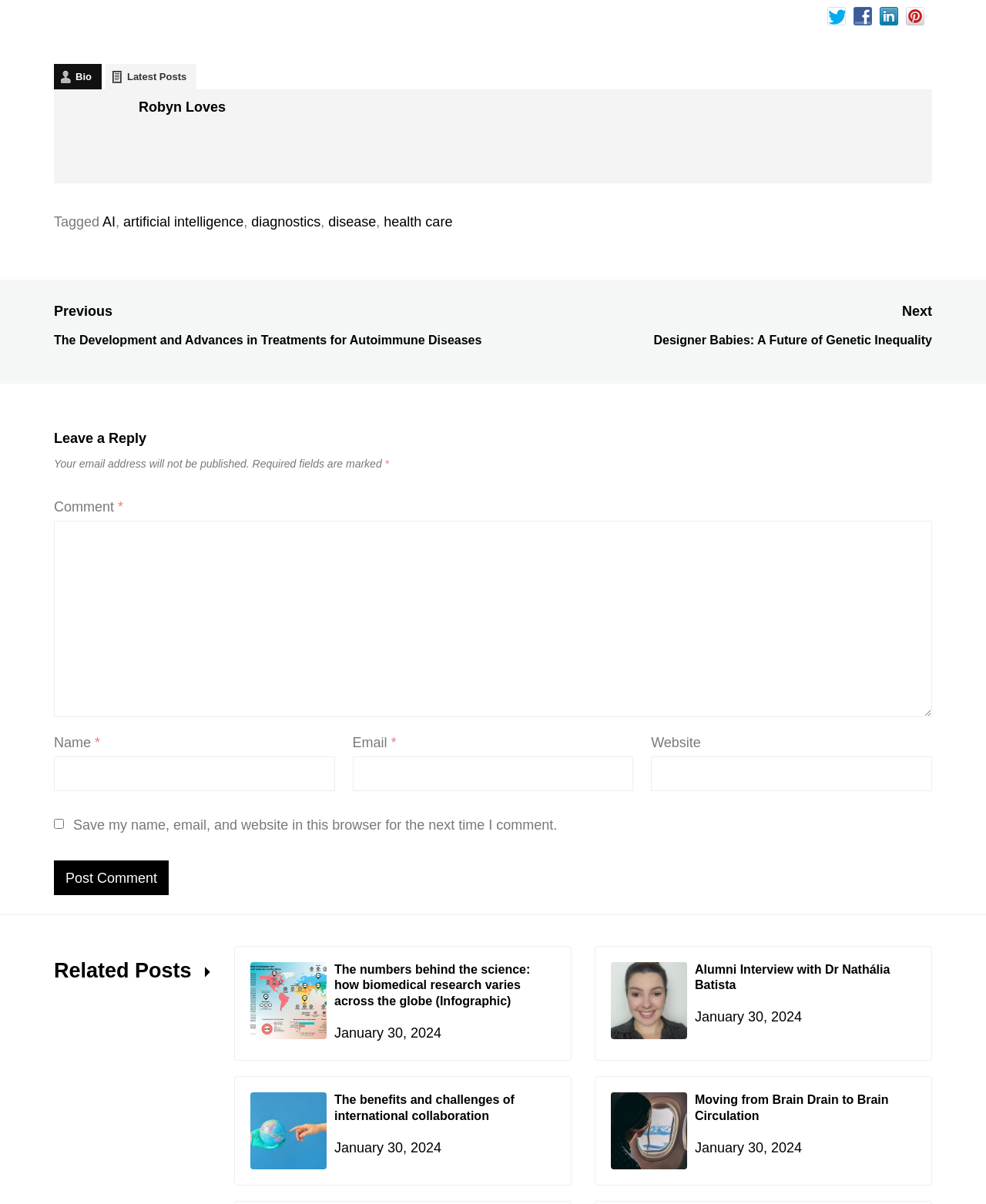Identify the bounding box coordinates for the UI element described as follows: parent_node: Name * name="author". Use the format (top-left x, top-left y, bottom-right x, bottom-right y) and ensure all values are floating point numbers between 0 and 1.

[0.055, 0.629, 0.34, 0.657]